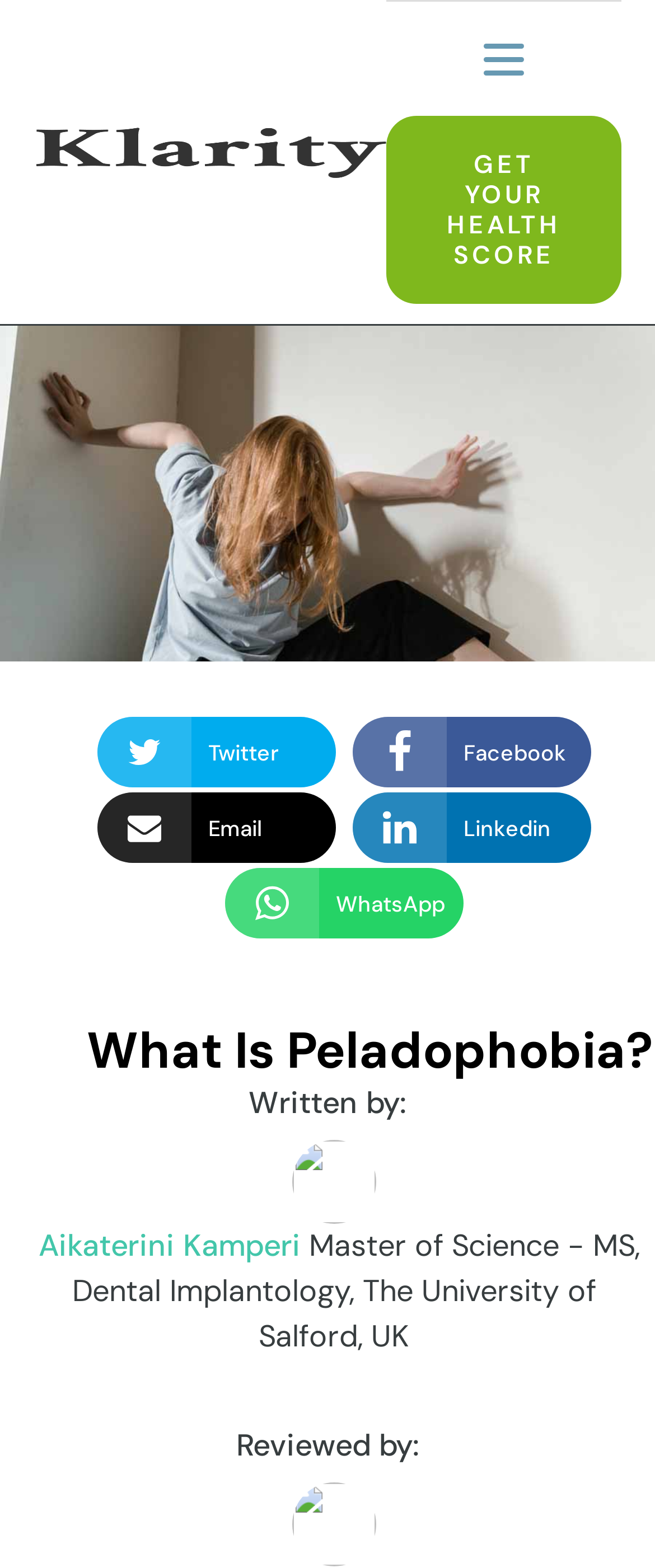For the following element description, predict the bounding box coordinates in the format (top-left x, top-left y, bottom-right x, bottom-right y). All values should be floating point numbers between 0 and 1. Description: Aikaterini Kamperi

[0.059, 0.781, 0.459, 0.809]